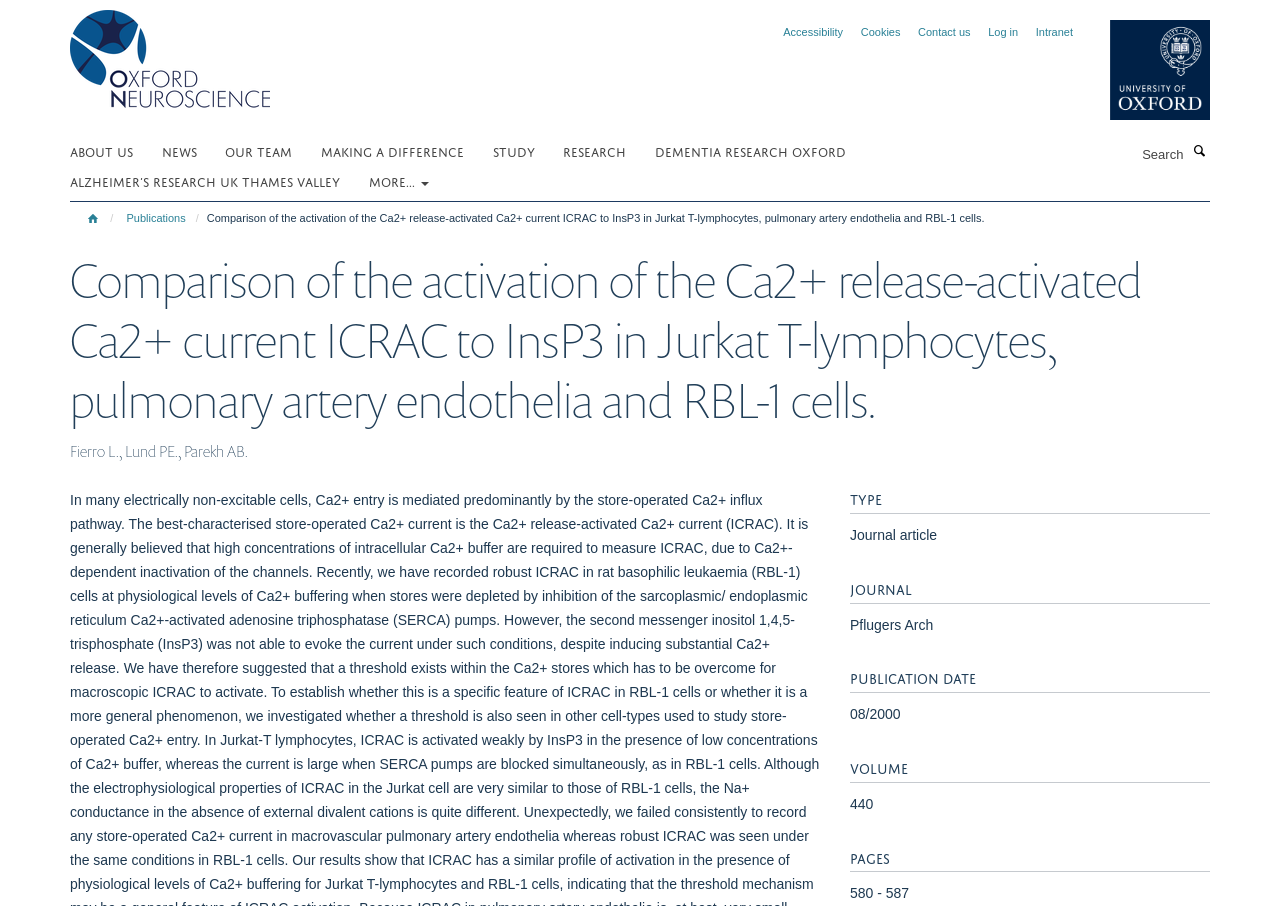What is the title of the publication? Based on the image, give a response in one word or a short phrase.

Comparison of the activation of the Ca2+ release-activated Ca2+ current ICRAC to InsP3